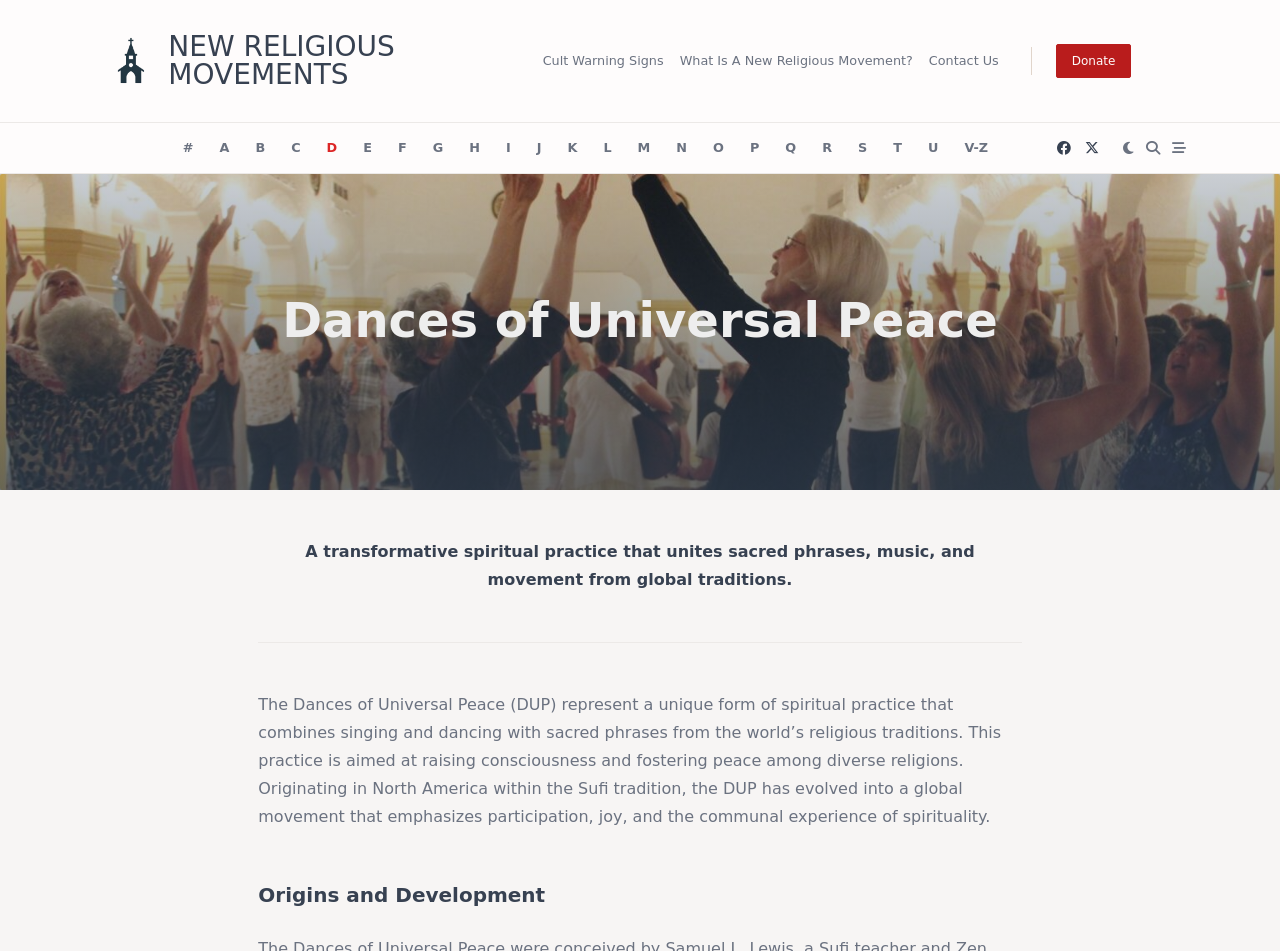From the details in the image, provide a thorough response to the question: What is the tone of the webpage?

The webpage provides a detailed description of the Dances of Universal Peace, its origins, and its focus, indicating an informative tone. The language used is formal and objective, suggesting that the purpose of the webpage is to educate readers about the practice.